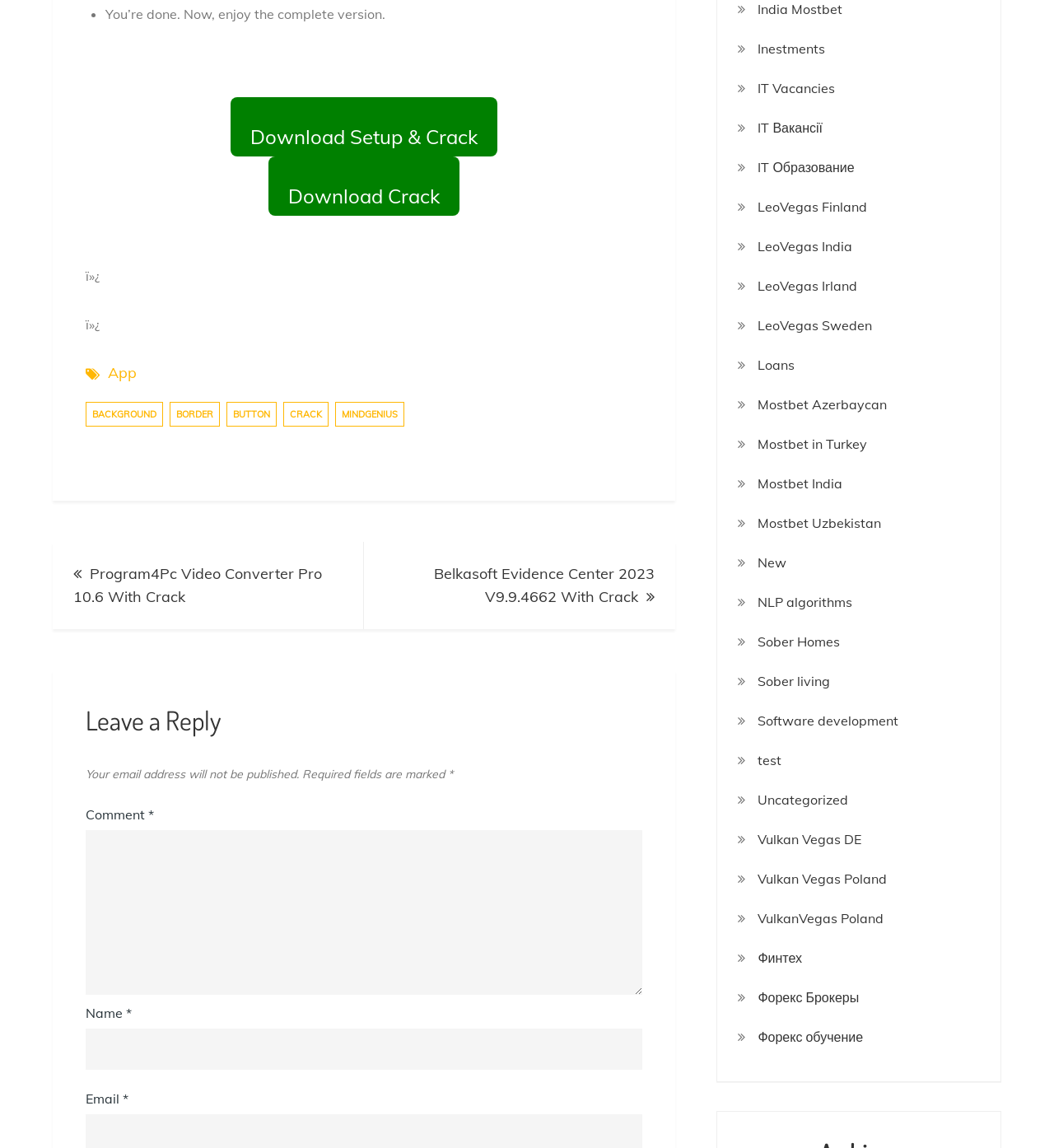Using the format (top-left x, top-left y, bottom-right x, bottom-right y), and given the element description, identify the bounding box coordinates within the screenshot: Vulkan Vegas DE

[0.719, 0.721, 0.818, 0.741]